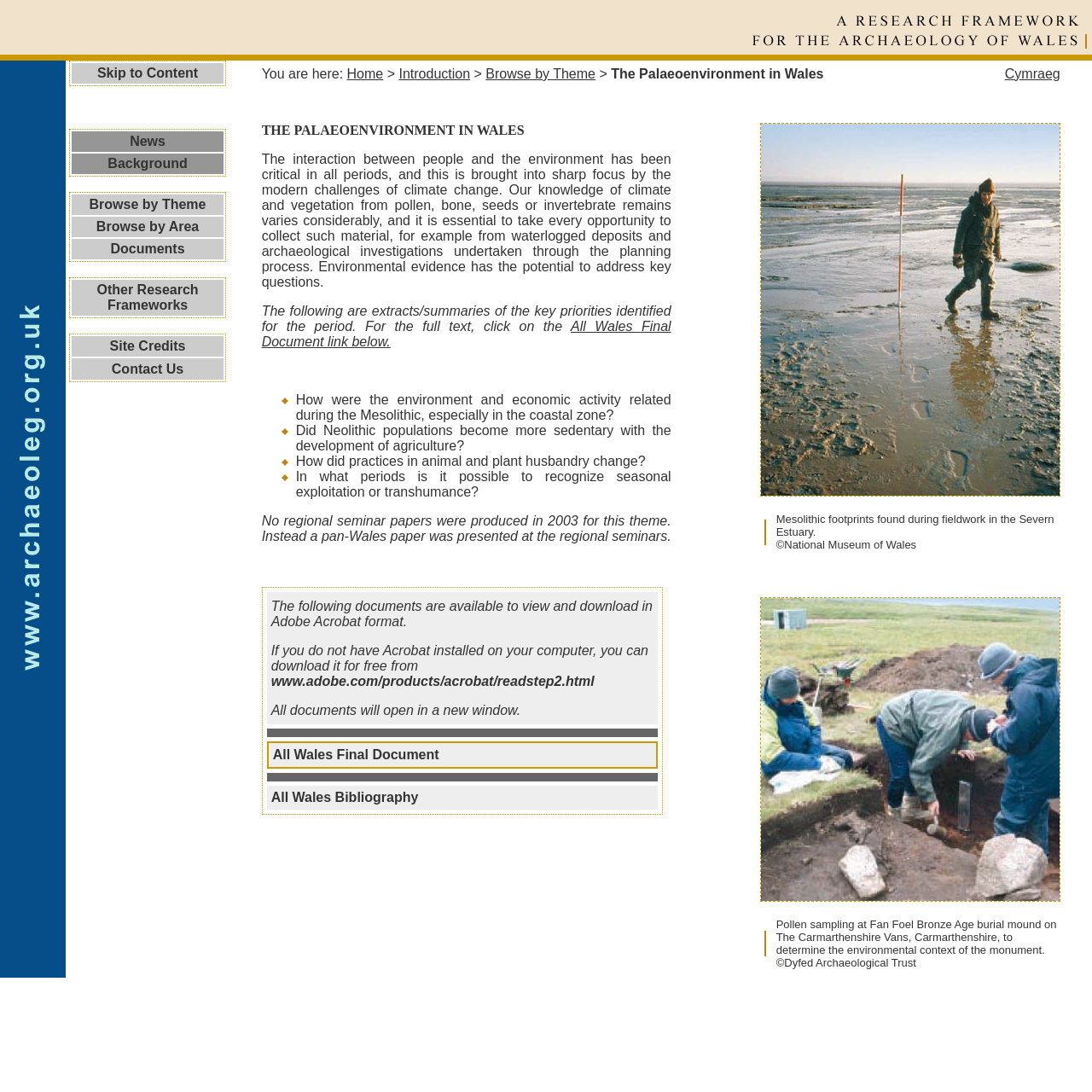What is the theme of the webpage?
Please give a detailed and elaborate answer to the question.

The theme of the webpage is 'The Palaeoenvironment in Wales' which can be inferred from the content of the webpage, specifically the section that discusses the interaction between people and the environment in Wales.